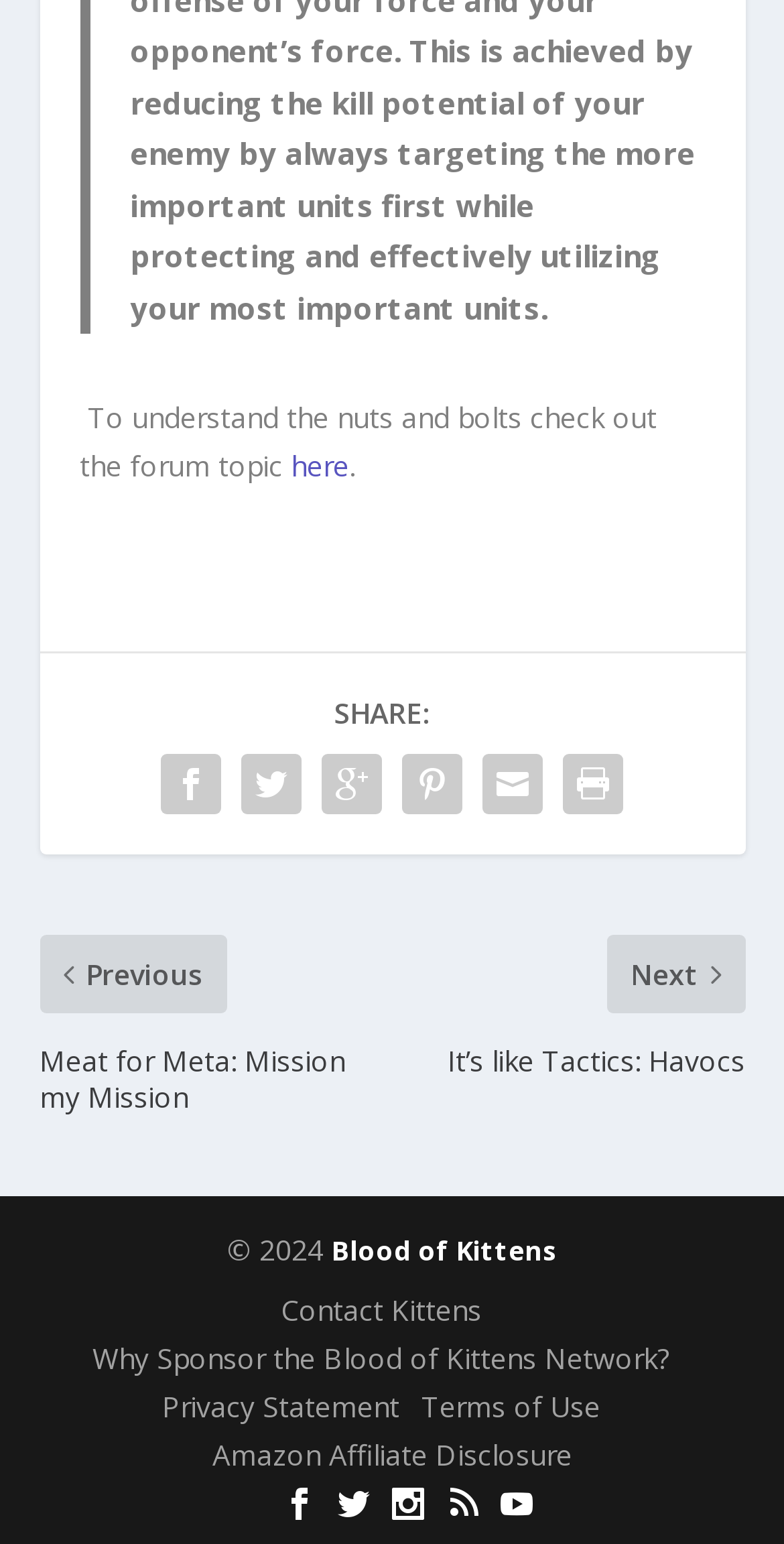How many social media icons are there?
Please provide a single word or phrase as your answer based on the screenshot.

6